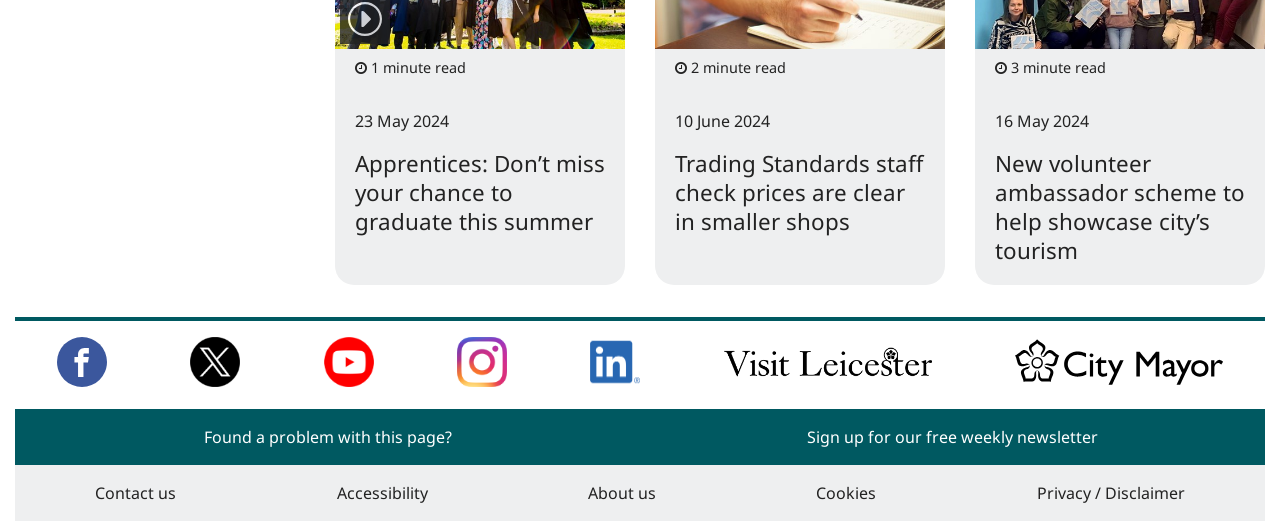Please identify the bounding box coordinates for the region that you need to click to follow this instruction: "Read about apprentices graduating this summer".

[0.277, 0.286, 0.473, 0.454]